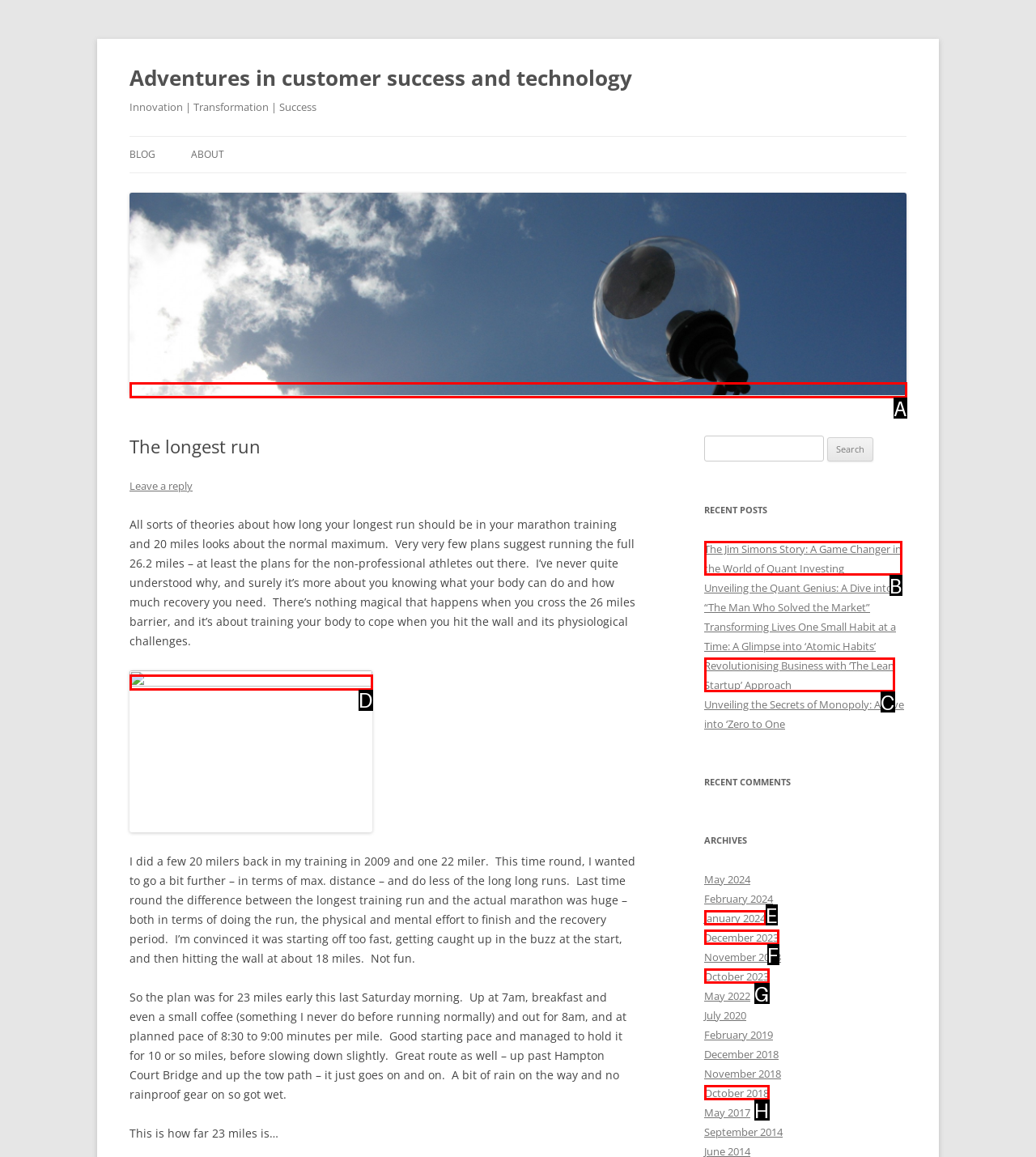With the description: title="Hampton Court Bridge", find the option that corresponds most closely and answer with its letter directly.

D